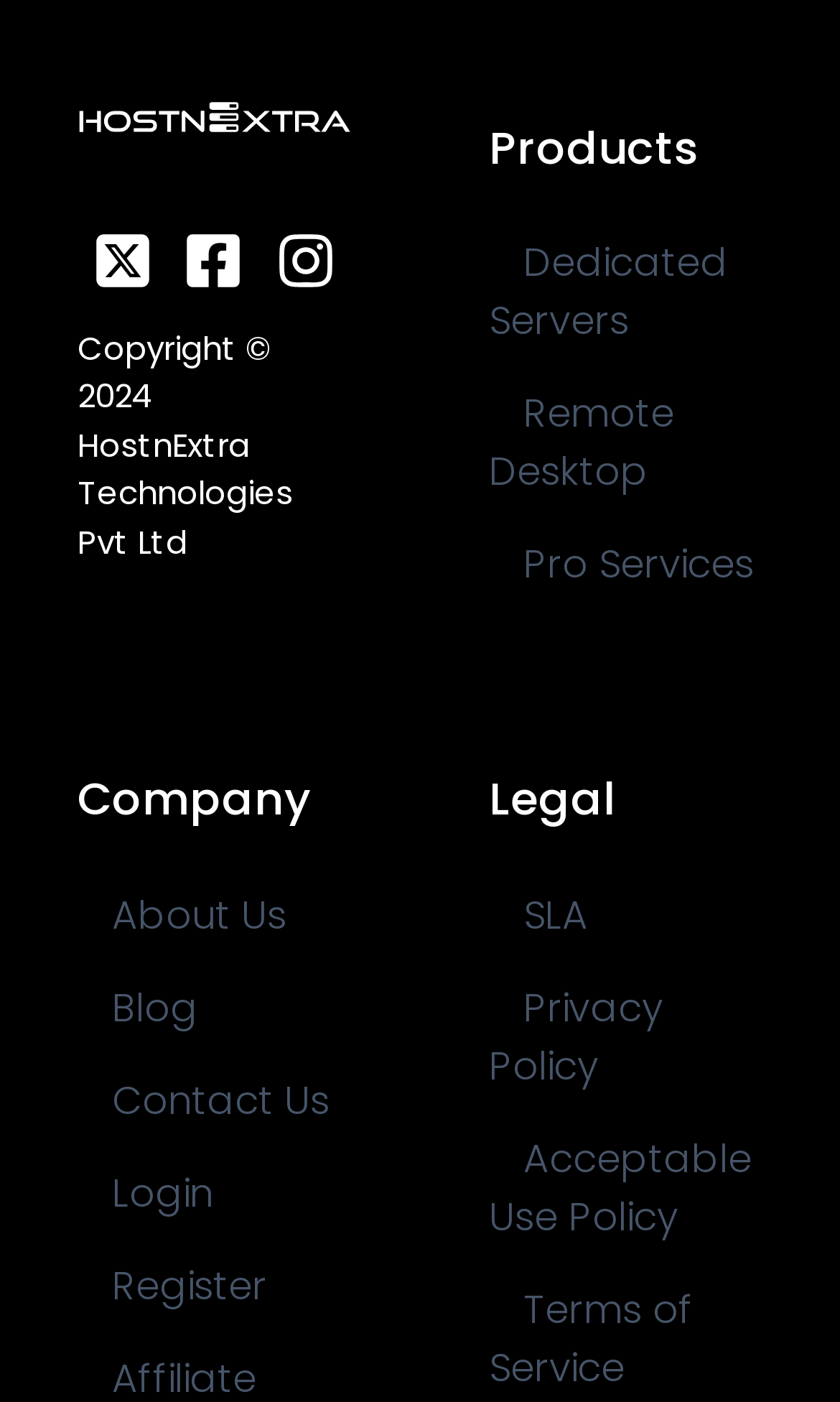Is there a 'Login' link on the webpage?
Look at the image and respond to the question as thoroughly as possible.

I found the 'Login' link by looking at the links at the bottom of the webpage, specifically the one with the bounding box coordinates [0.133, 0.831, 0.254, 0.87].